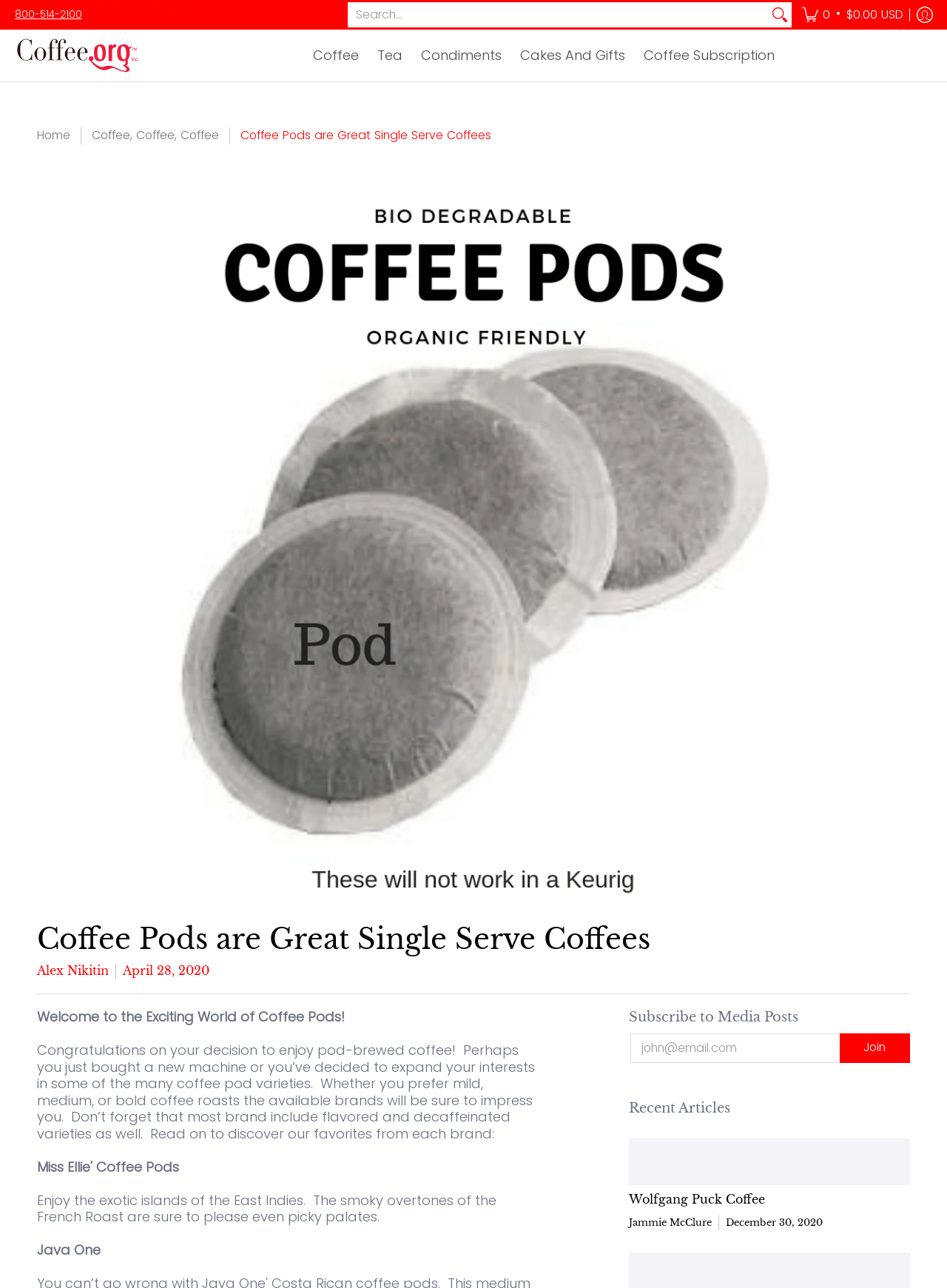Please find the bounding box coordinates of the element that needs to be clicked to perform the following instruction: "View your cart". The bounding box coordinates should be four float numbers between 0 and 1, represented as [left, top, right, bottom].

[0.84, 0.0, 0.961, 0.023]